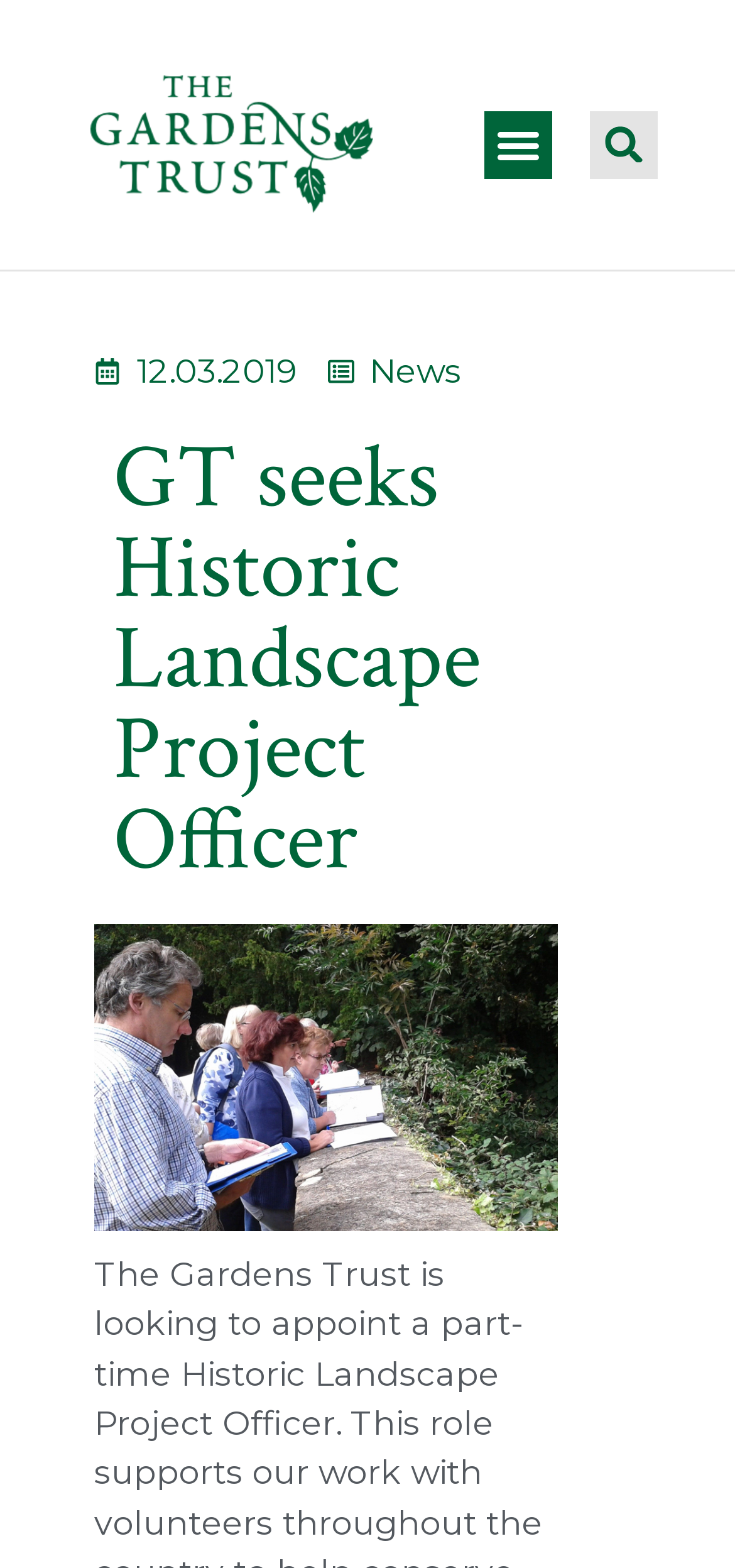Elaborate on the different components and information displayed on the webpage.

The webpage is about a job posting for a part-time Historic Landscape Project Officer at The Gardens Trust. At the top left of the page, there is a link with no text. Below it, there is a button labeled "Menu Toggle" that is not expanded. To the right of the button, there is a search bar with a "Search" button. 

On the top right of the page, there is a date "12.03.2019" and a link labeled "News" next to it. 

The main content of the page is a heading that reads "GT seeks Historic Landscape Project Officer" which takes up a significant portion of the page. Below the heading, there is a large image of "Hub The Gardens Trust" that occupies most of the bottom half of the page.